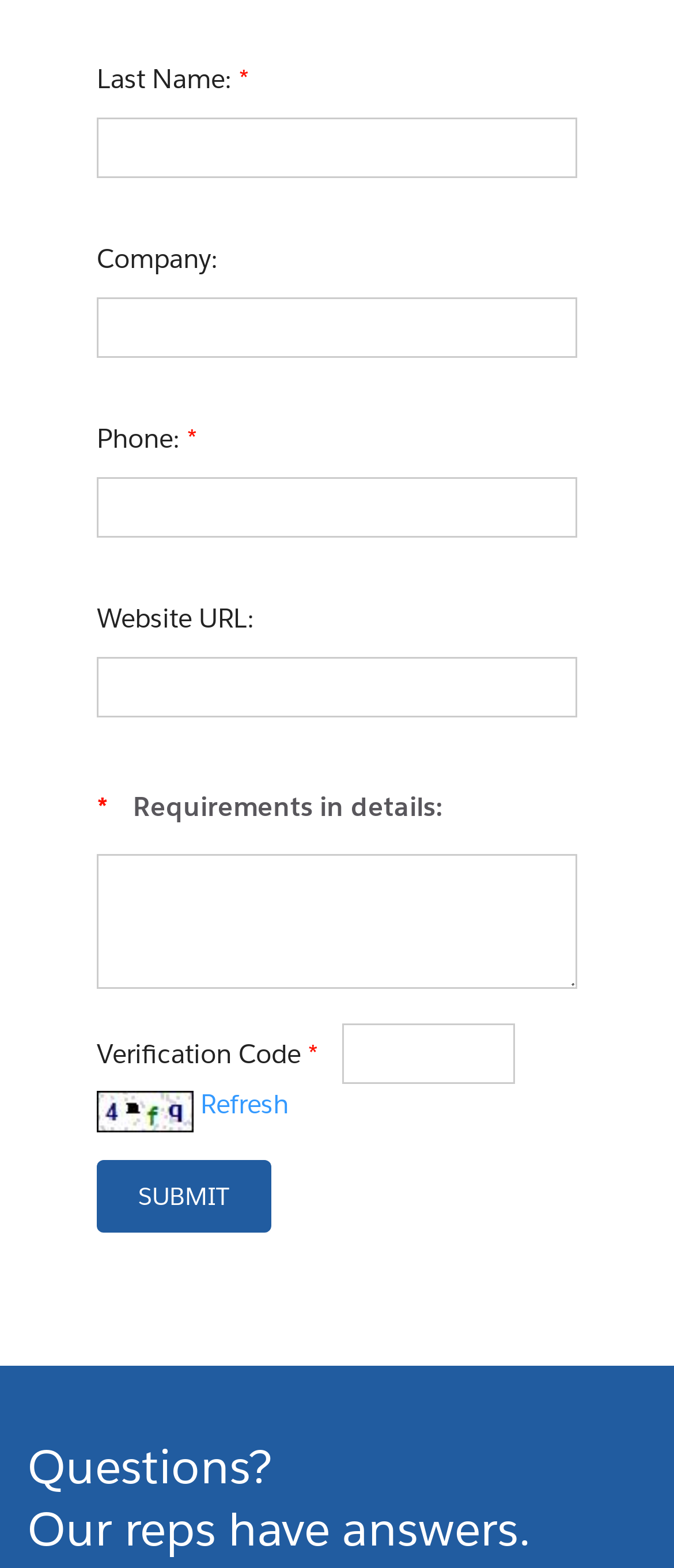What is the position of the 'SUBMIT' button on the page?
Based on the image, respond with a single word or phrase.

At the bottom